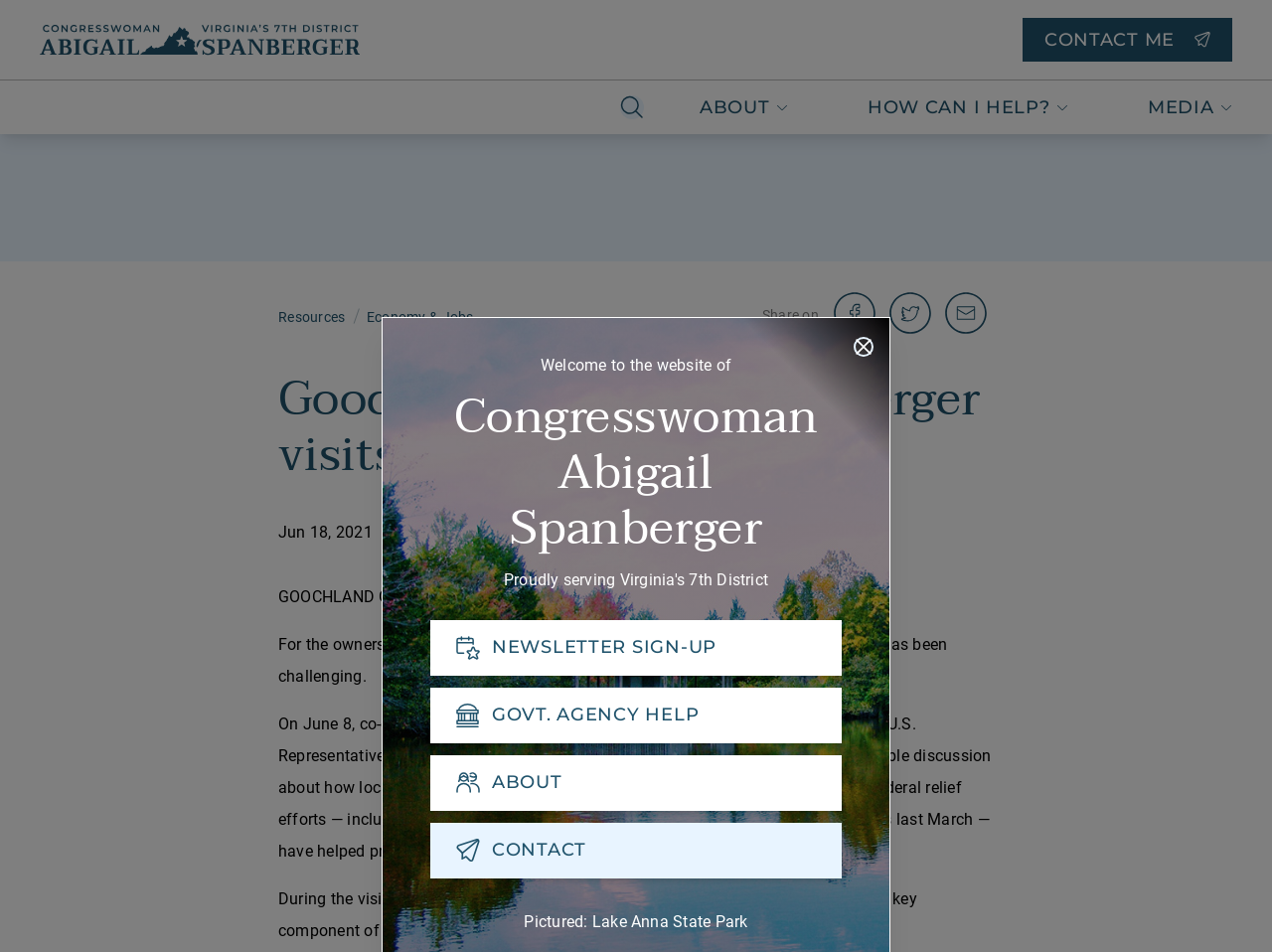What is the name of the congresswoman?
Using the picture, provide a one-word or short phrase answer.

Abigail Spanberger